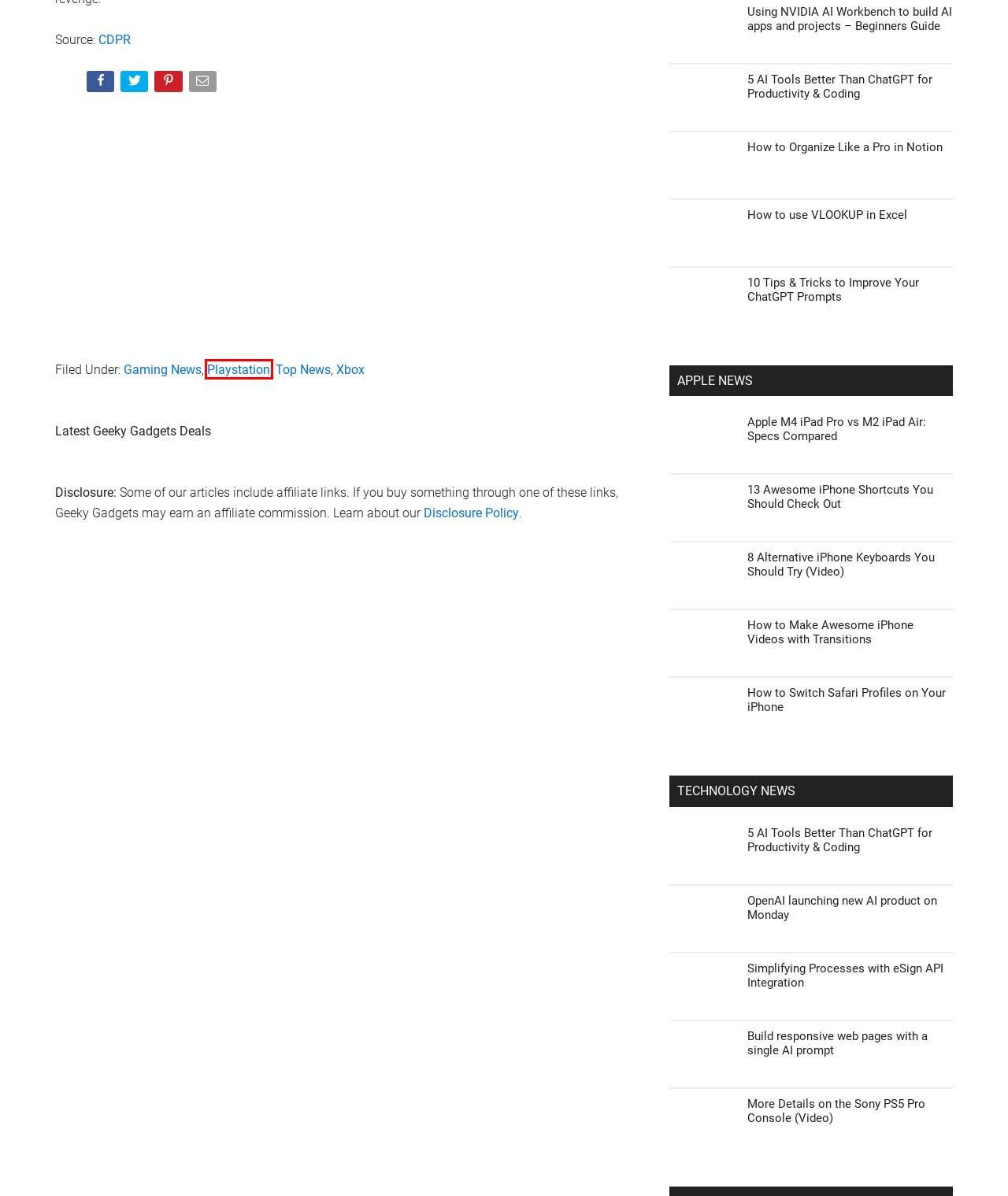Review the webpage screenshot provided, noting the red bounding box around a UI element. Choose the description that best matches the new webpage after clicking the element within the bounding box. The following are the options:
A. Using NVIDIA AI Workbench to build AI models and projects - Geeky Gadgets
B. Playstation - Geeky Gadgets
C. 5 AI Tools Better Than ChatGPT for Productivity & Coding - Geeky Gadgets
D. Simplifying Processes with eSign API Integration - Geeky Gadgets
E. Xbox - Geeky Gadgets
F. OpenAI launching new AI product on Monday - Geeky Gadgets
G. How to Organize Like a Pro in Notion - Geeky Gadgets
H. Top News - Geeky Gadgets

B